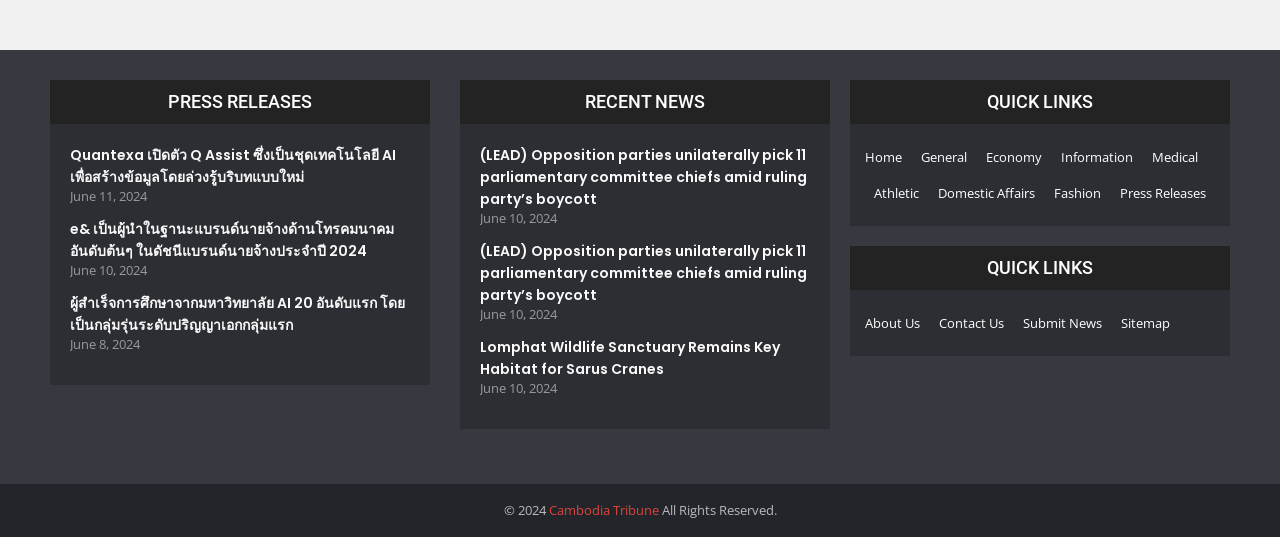Based on the description "General", find the bounding box of the specified UI element.

[0.72, 0.258, 0.755, 0.326]